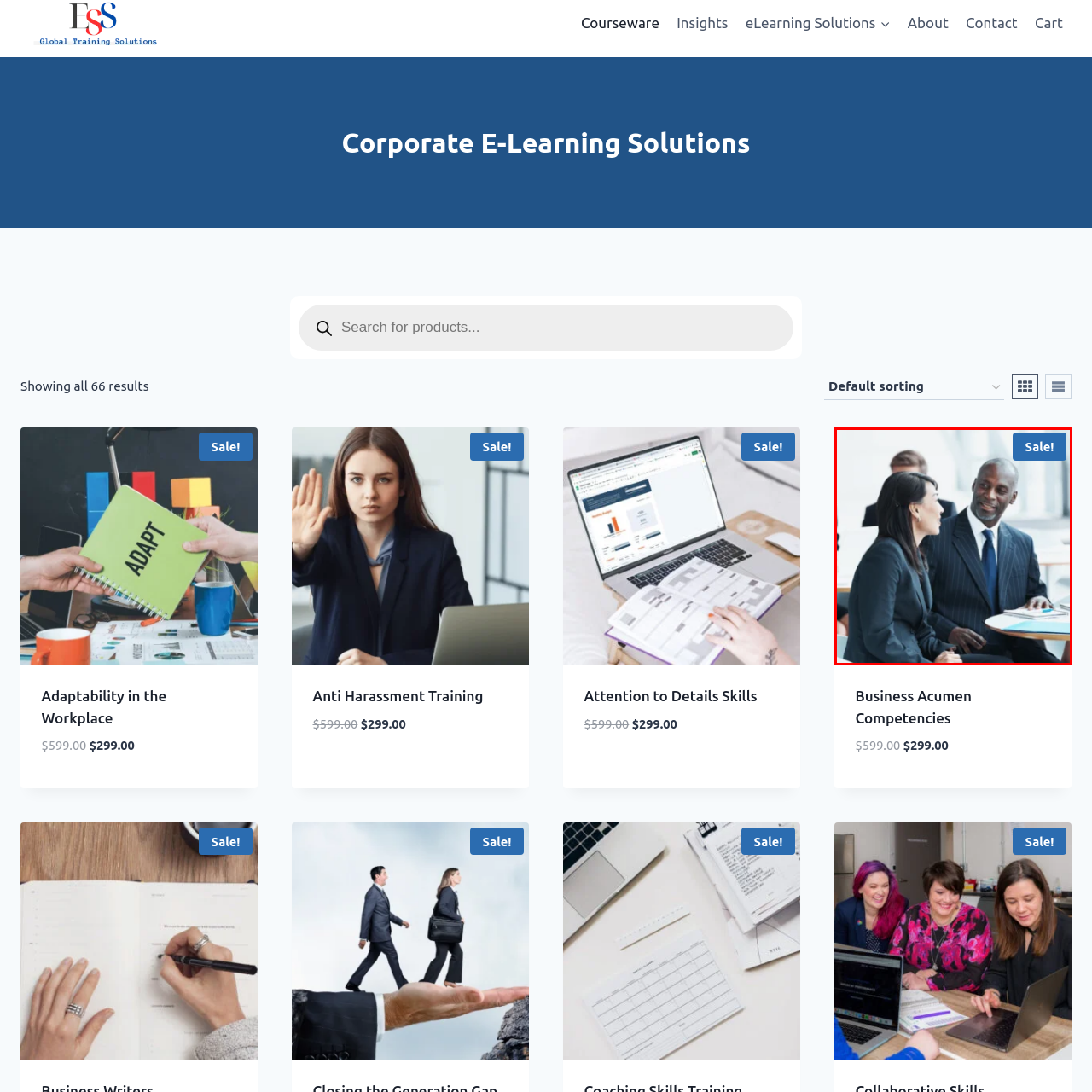What is on the table?
Carefully scrutinize the image inside the red bounding box and generate a comprehensive answer, drawing from the visual content.

The round table in front of the two individuals has a few documents and a notebook on it, suggesting that they are engaged in a business discussion or meeting.